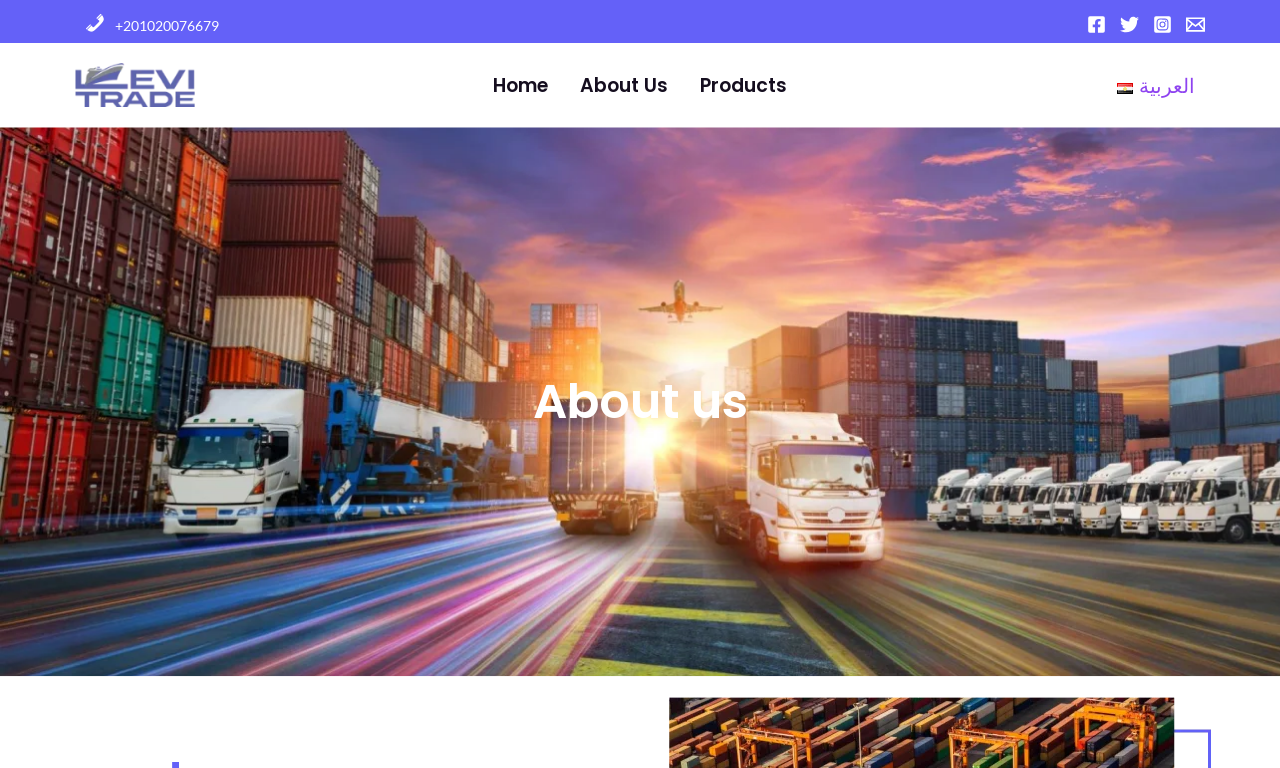What is the main topic of the webpage?
Provide a concise answer using a single word or phrase based on the image.

About us